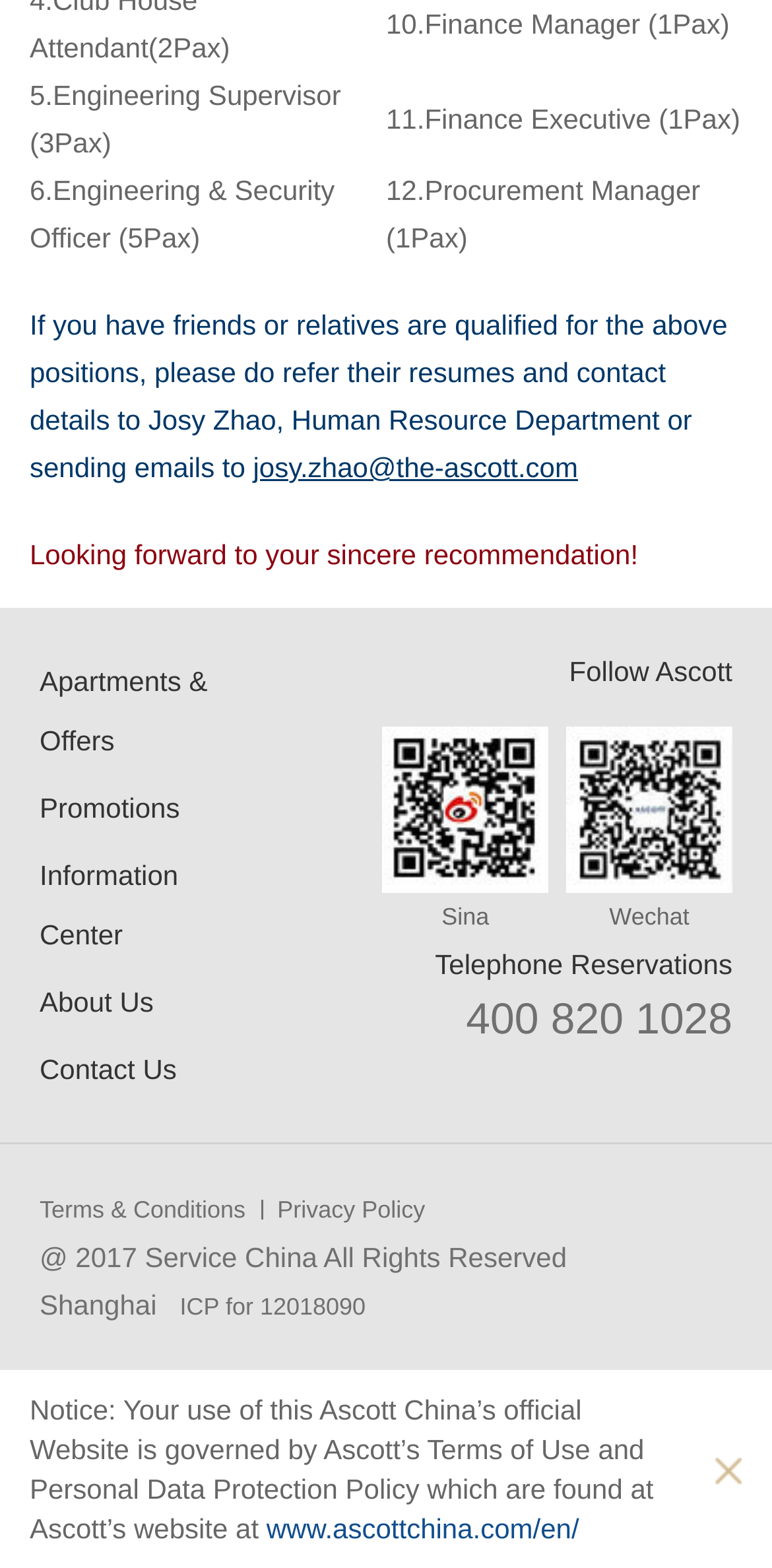Determine the bounding box coordinates of the clickable region to carry out the instruction: "View Apartments & Offers".

[0.051, 0.413, 0.321, 0.494]